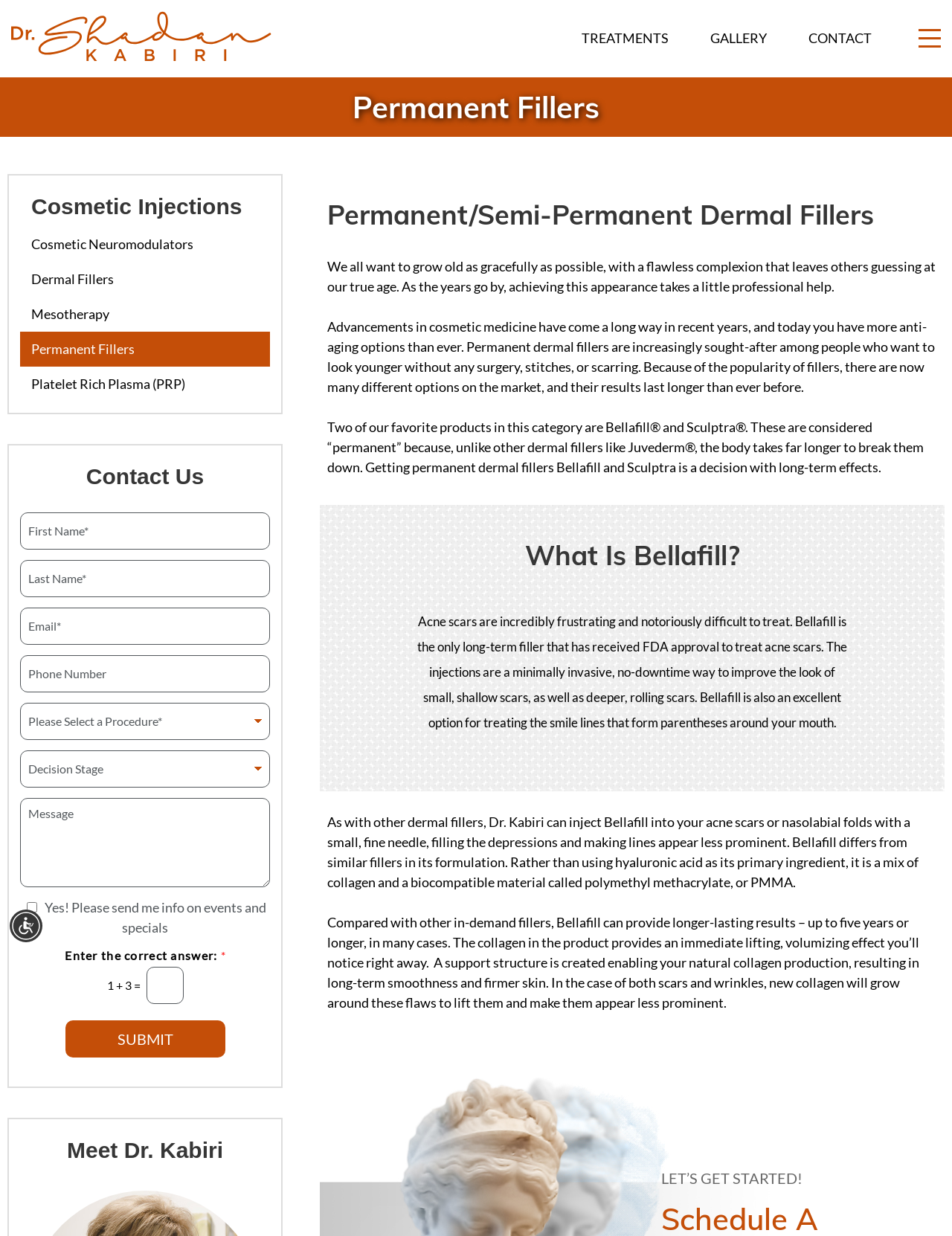Explain in detail what is displayed on the webpage.

This webpage is about permanent fillers, specifically Bellafill and Sculptra, offered by West Vancouver Advanced Laser Technology & Cosmetic Center. At the top left, there is an accessibility menu button and a link to "Kabiri" with an accompanying image. On the top right, there are three main navigation links: "TREATMENTS", "GALLERY", and "CONTACT".

The main content of the page is divided into sections. The first section has a heading "Permanent Fillers" and introduces the concept of permanent dermal fillers, highlighting their popularity and long-lasting results. Below this, there are three paragraphs of text explaining the benefits of permanent fillers and how they can help achieve a youthful appearance.

The next section is dedicated to Bellafill, a specific type of permanent filler. It has a heading "What Is Bellafill?" and explains how Bellafill can be used to treat acne scars and smile lines. There are two paragraphs of text describing the formulation and benefits of Bellafill, including its ability to provide longer-lasting results.

At the bottom of the page, there are several sections. On the left, there is a section with links to different cosmetic injection treatments, including "Cosmetic Neuromodulators", "Dermal Fillers", and "Permanent Fillers". Below this, there is a "Contact Us" section with a form that allows users to enter their contact information and send a message. The form includes fields for first name, last name, email, phone number, procedure of interest, and message. There is also a checkbox to opt-in for receiving information on events and specials.

On the right side of the page, there is a section with a heading "Meet Dr. Kabiri" and a call-to-action button "SUBMIT" at the bottom.